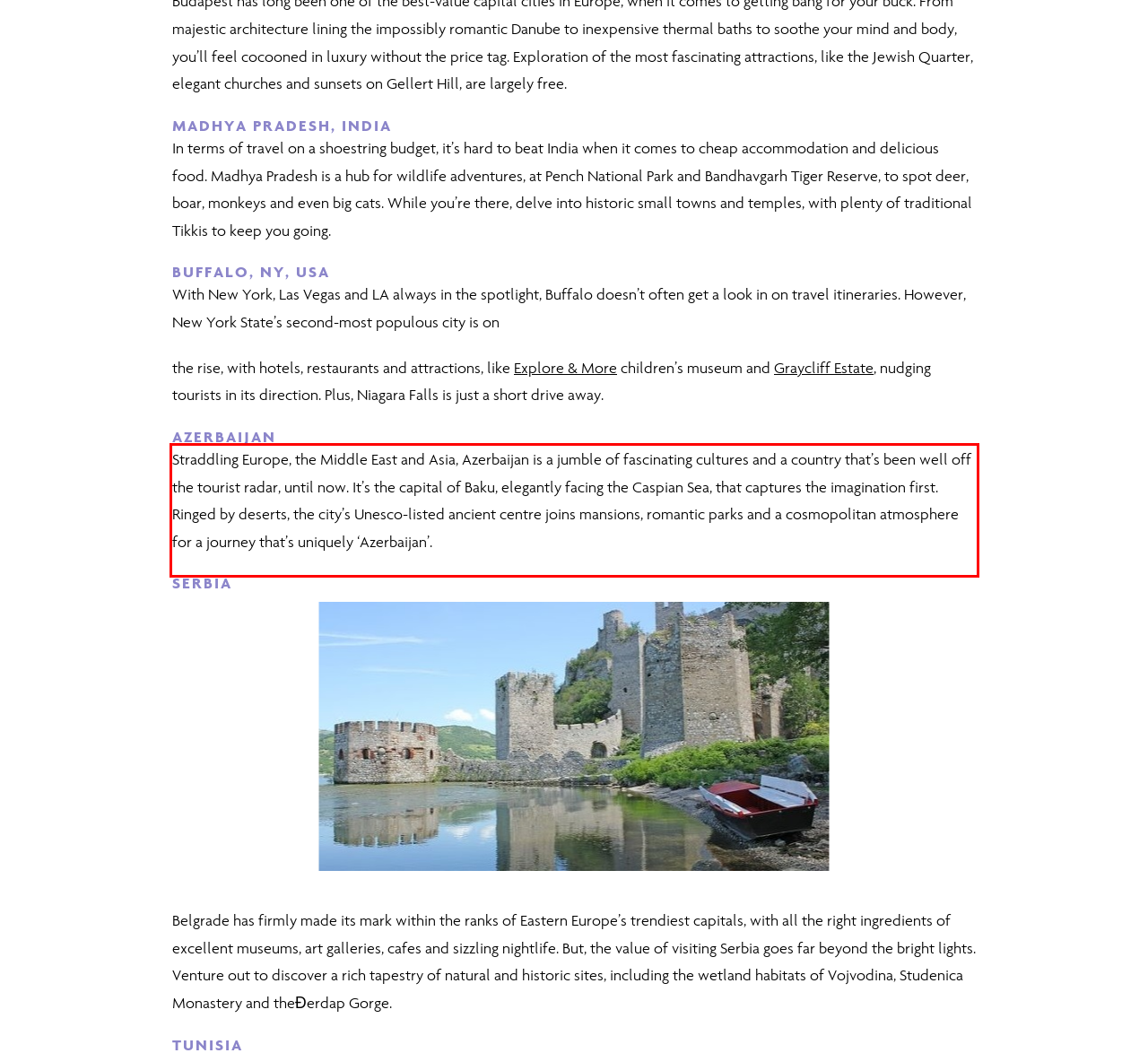Given a screenshot of a webpage with a red bounding box, please identify and retrieve the text inside the red rectangle.

Straddling Europe, the Middle East and Asia, Azerbaijan is a jumble of fascinating cultures and a country that’s been well off the tourist radar, until now. It’s the capital of Baku, elegantly facing the Caspian Sea, that captures the imagination first. Ringed by deserts, the city’s Unesco-listed ancient centre joins mansions, romantic parks and a cosmopolitan atmosphere for a journey that’s uniquely ‘Azerbaijan’.